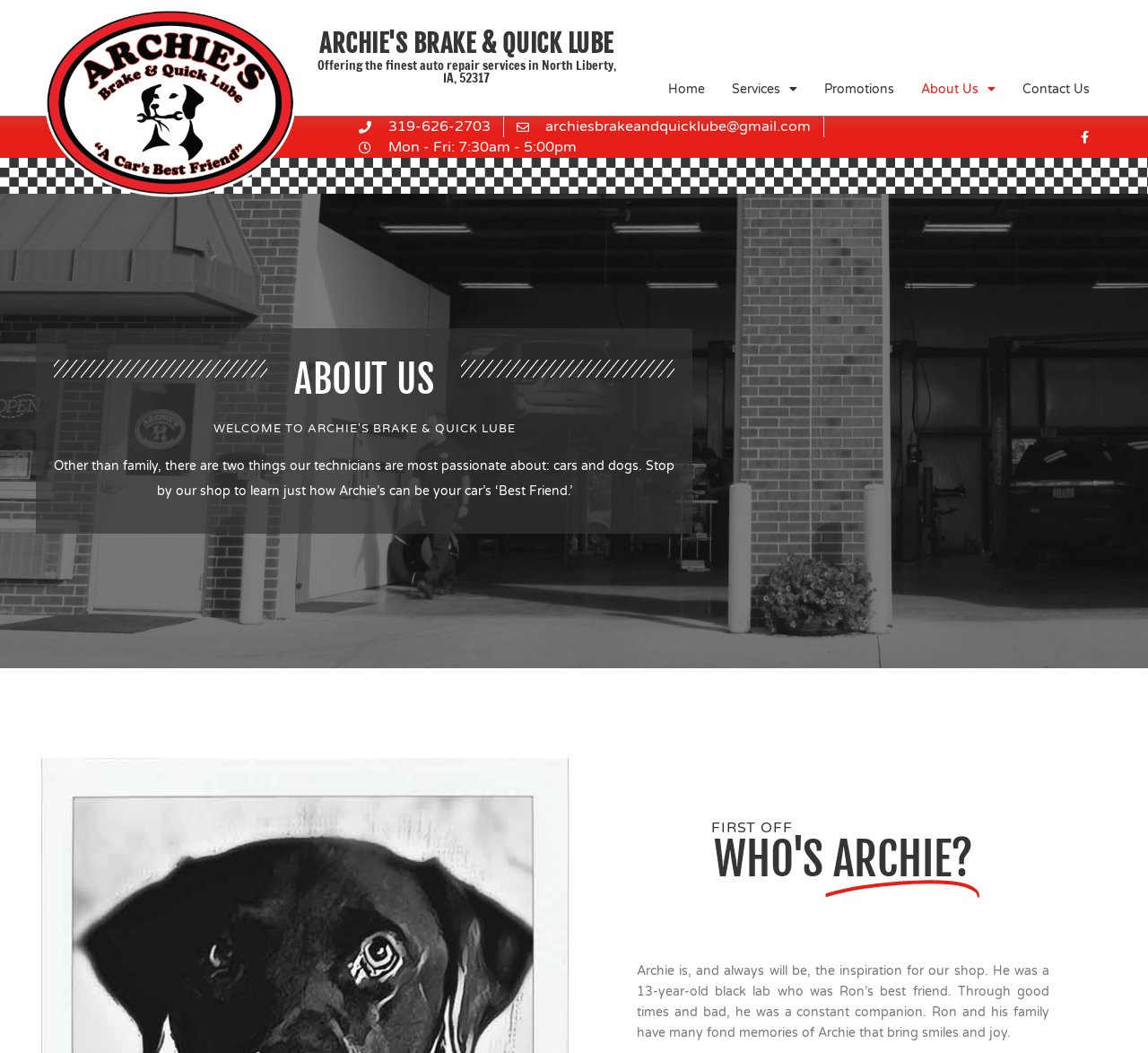Locate the bounding box coordinates of the clickable area needed to fulfill the instruction: "Click the 'Contact Us' link".

[0.879, 0.068, 0.961, 0.101]